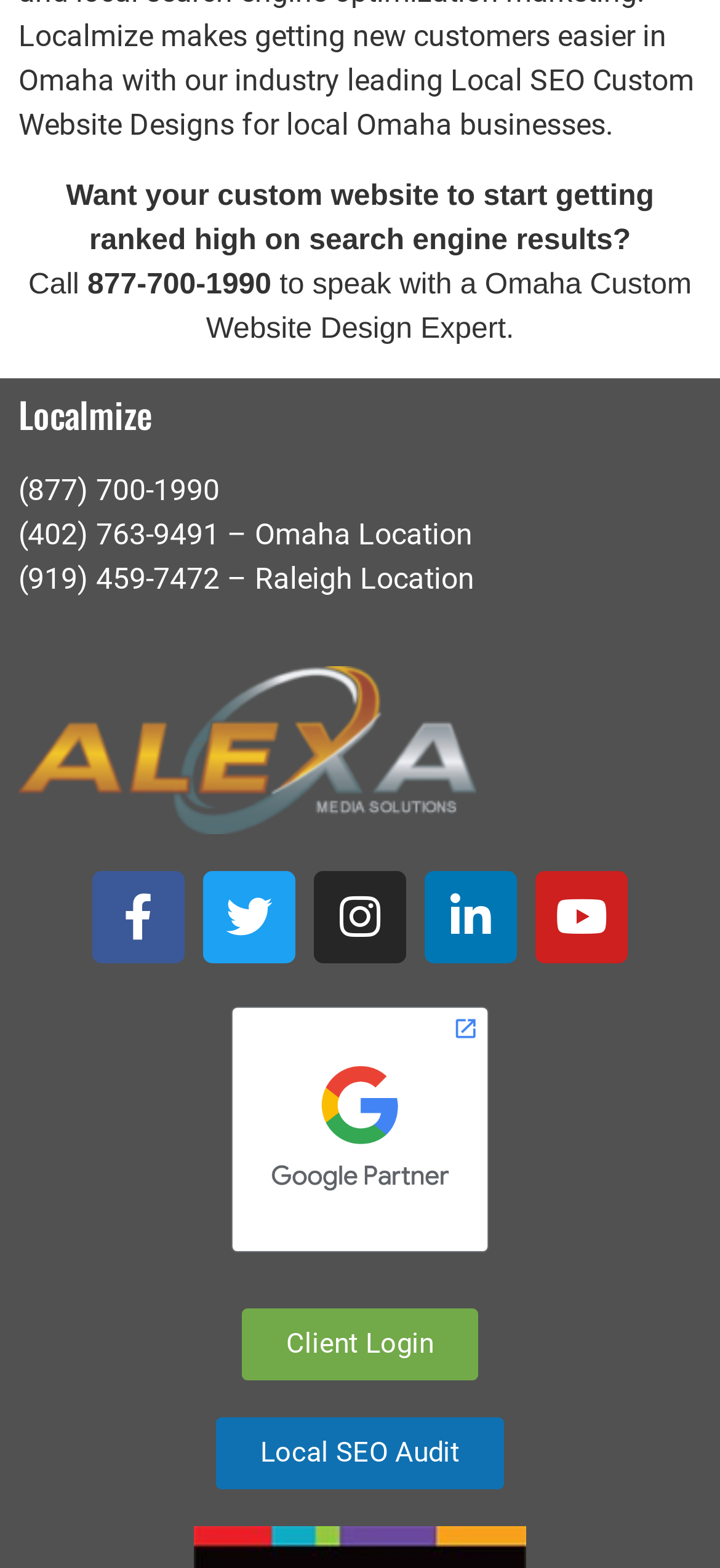How many social media links are there?
Using the visual information, answer the question in a single word or phrase.

5